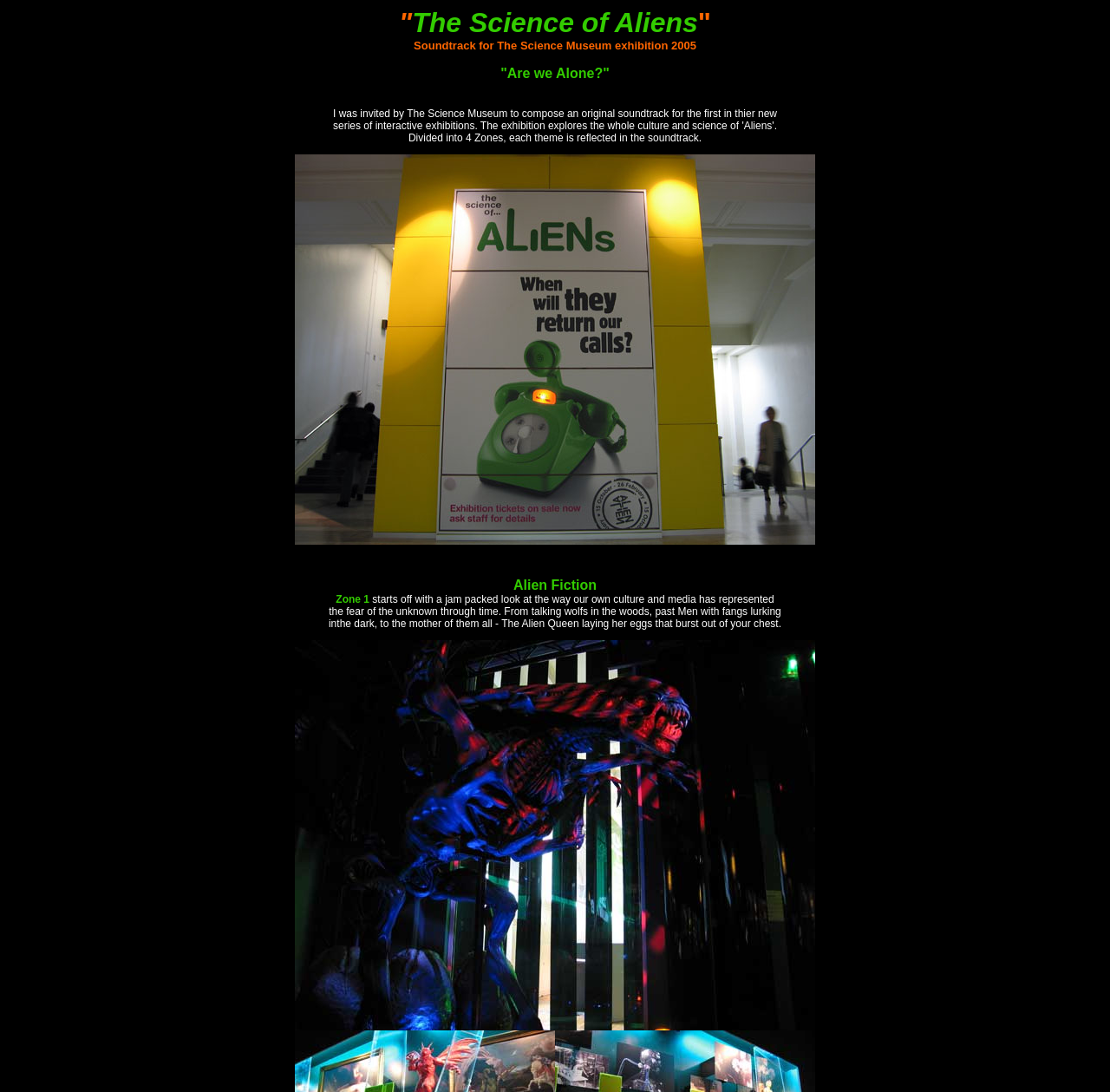Explain the webpage in detail.

The webpage is about "The Science of Aliens", which appears to be a soundtrack for a Science Museum exhibition. At the top, there is a title "The Science of Aliens" followed by a subtitle "Soundtrack for The Science Museum exhibition 2005". Below the title, there is a quote "Are we Alone?".

The main content of the webpage is divided into sections, with an image taking up a significant portion of the page, spanning from the middle to the bottom. Above the image, there is a paragraph of text describing the soundtrack, which is divided into 4 zones, each with its own theme.

To the right of the image, there is a section titled "Alien Fiction" with a subheading "Zone 1". This section discusses how our culture and media have represented the fear of the unknown through time, with examples ranging from talking wolves to the Alien Queen.

Below the first image, there is another image that takes up a similar amount of space, and it appears to be related to the "Alien Fiction" section.